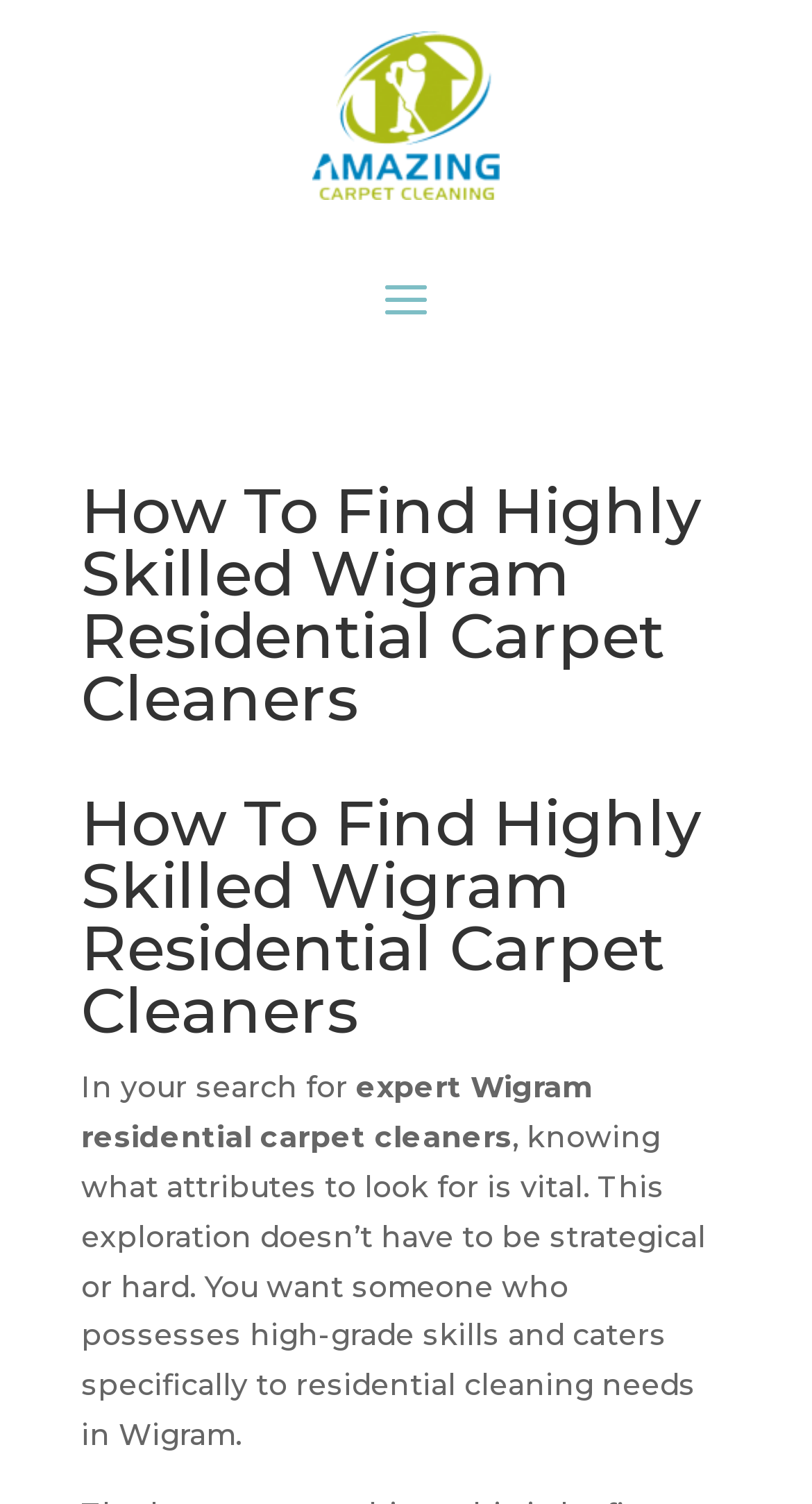Please reply to the following question with a single word or a short phrase:
What is the topic of this webpage?

Carpet cleaners